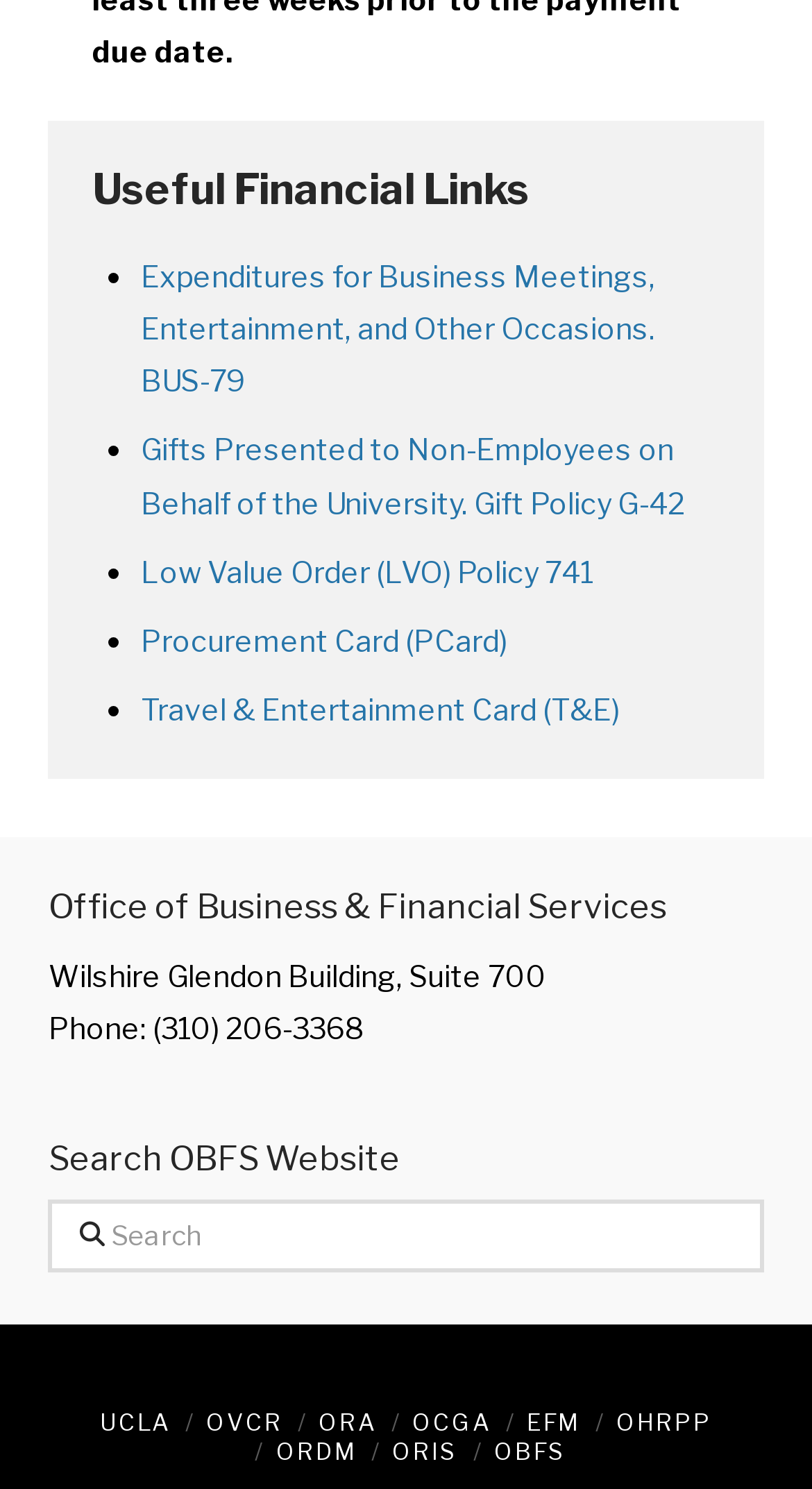Determine the coordinates of the bounding box that should be clicked to complete the instruction: "Check the Menu checkbox". The coordinates should be represented by four float numbers between 0 and 1: [left, top, right, bottom].

None